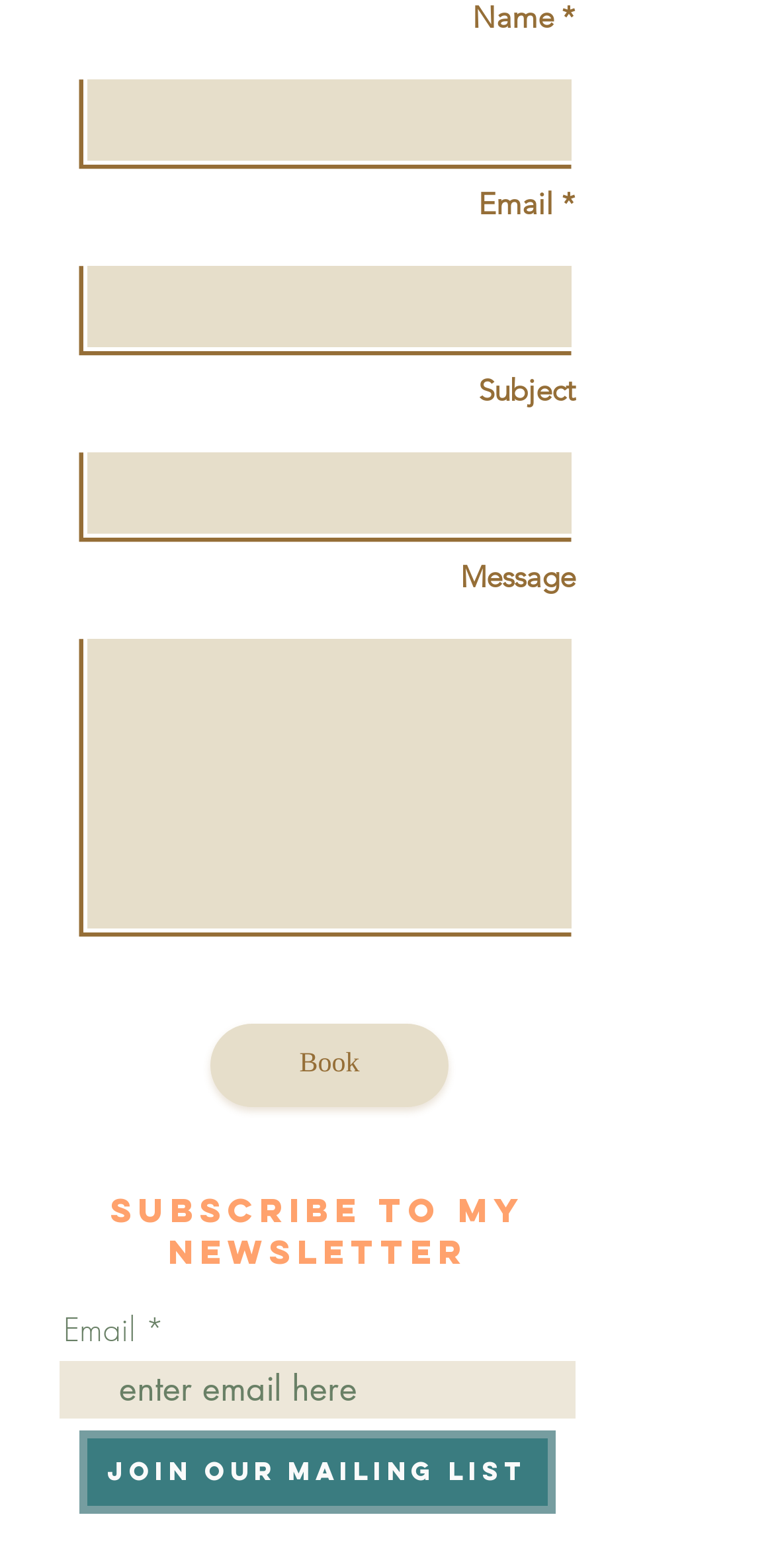What is the label above the last text field?
Please answer using one word or phrase, based on the screenshot.

Email